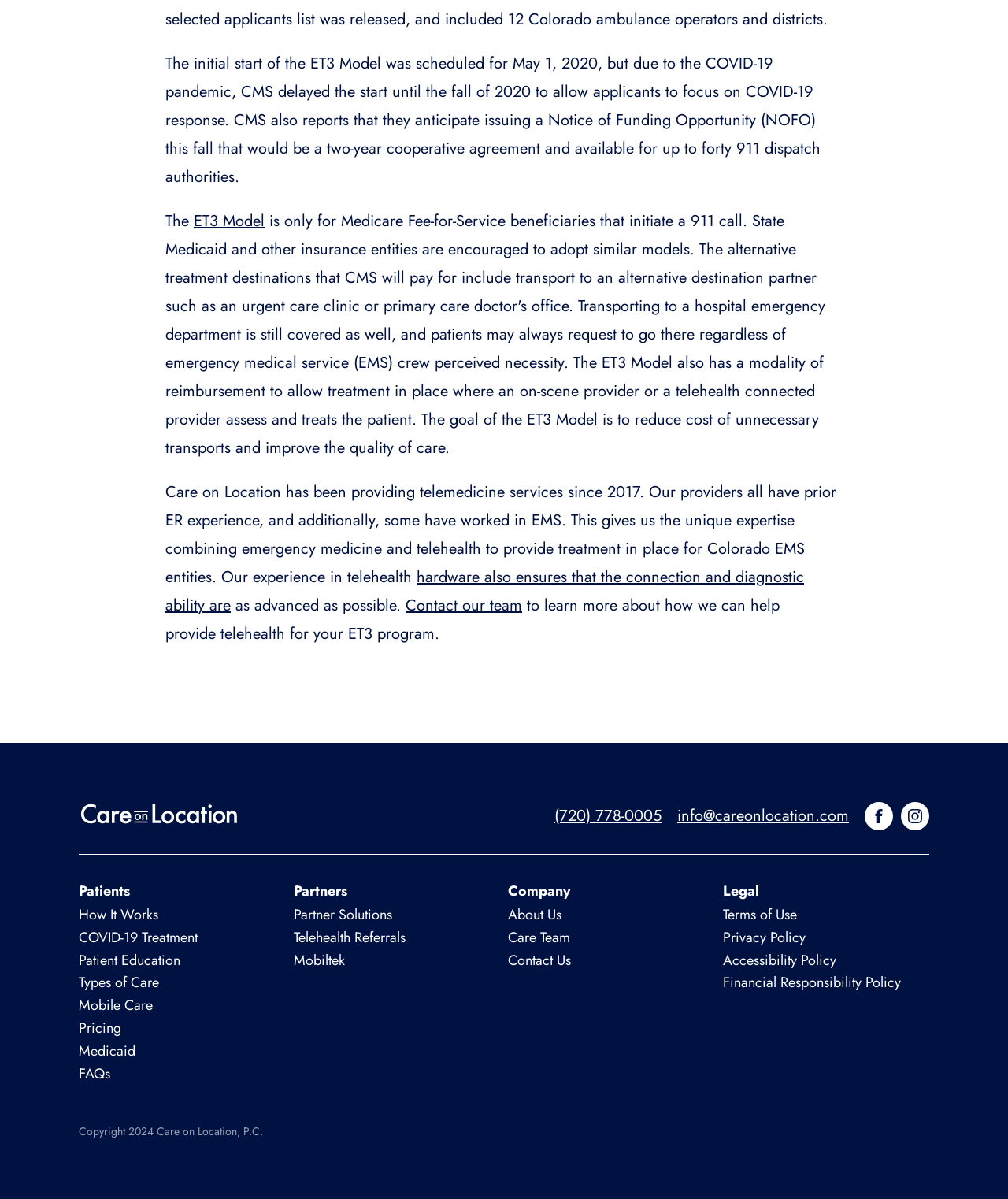Pinpoint the bounding box coordinates of the area that should be clicked to complete the following instruction: "Read about Patient Education". The coordinates must be given as four float numbers between 0 and 1, i.e., [left, top, right, bottom].

[0.078, 0.792, 0.179, 0.809]